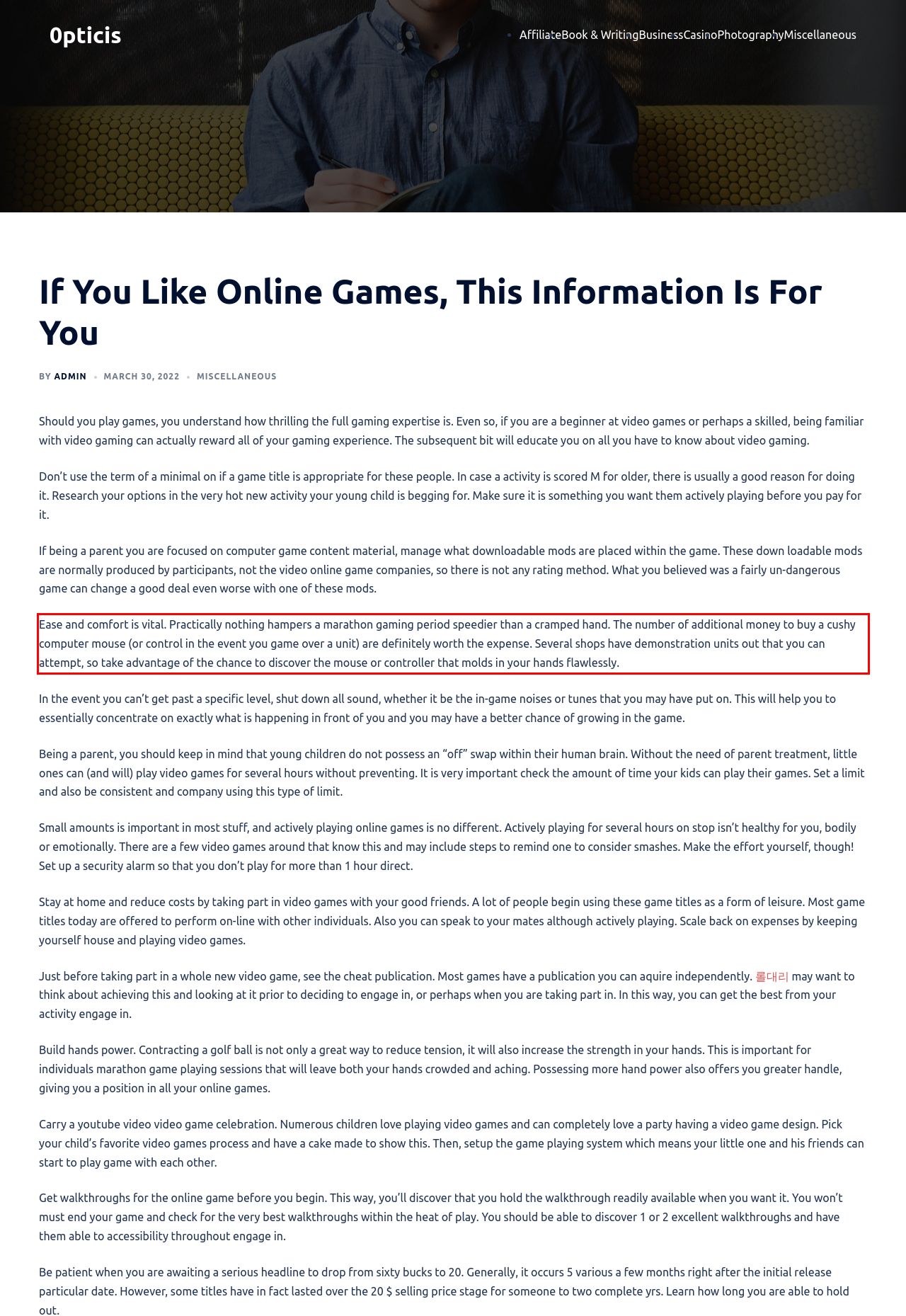Perform OCR on the text inside the red-bordered box in the provided screenshot and output the content.

Ease and comfort is vital. Practically nothing hampers a marathon gaming period speedier than a cramped hand. The number of additional money to buy a cushy computer mouse (or control in the event you game over a unit) are definitely worth the expense. Several shops have demonstration units out that you can attempt, so take advantage of the chance to discover the mouse or controller that molds in your hands flawlessly.